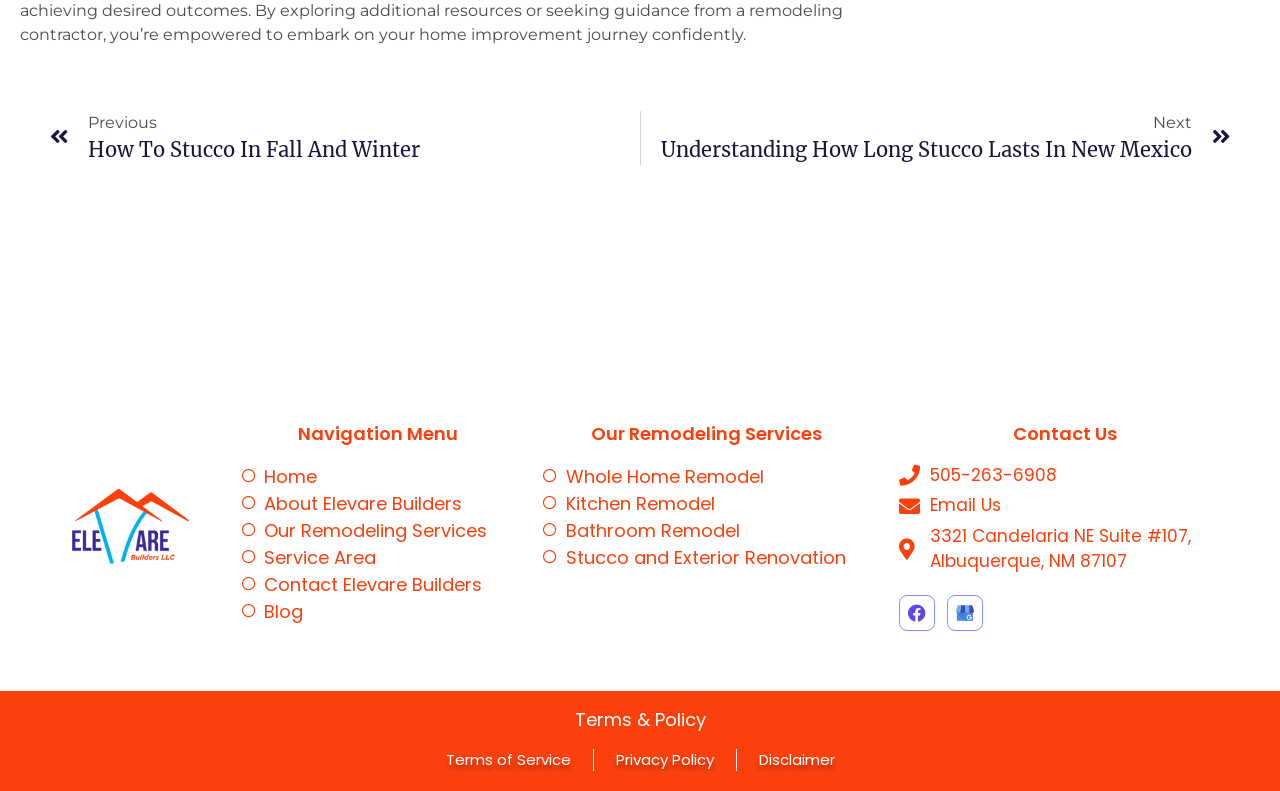What is the company name of the home remodel and stucco contractors?
Provide a fully detailed and comprehensive answer to the question.

I found the company name by looking at the link 'Home Remodel and Stucco Contractors in Albuquerque, NM' which has an image with the same description, indicating it's a logo or a banner of the company. The text 'Elevare Builders' is also present in the link 'About Elevare Builders' and 'Elevare Builders LLC Google My Business', confirming it's the company name.